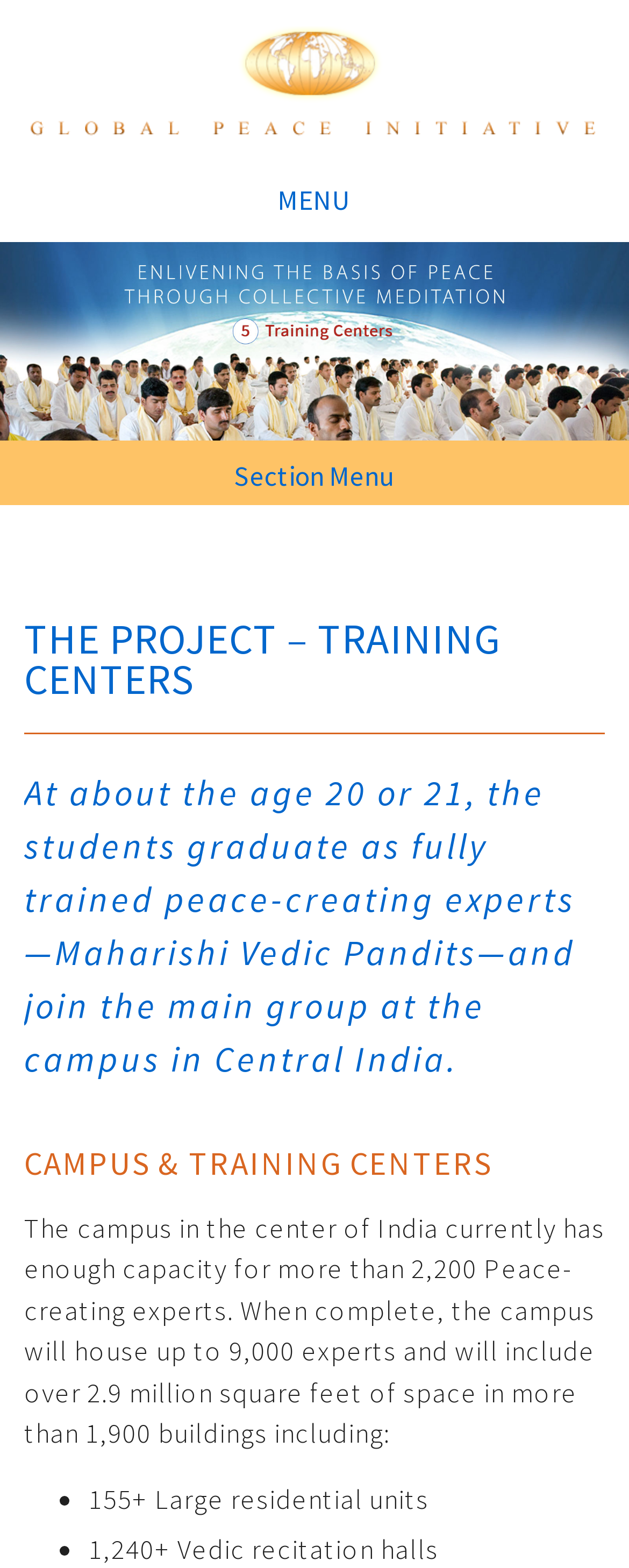What is the capacity of the current campus?
Look at the screenshot and respond with one word or a short phrase.

2,200